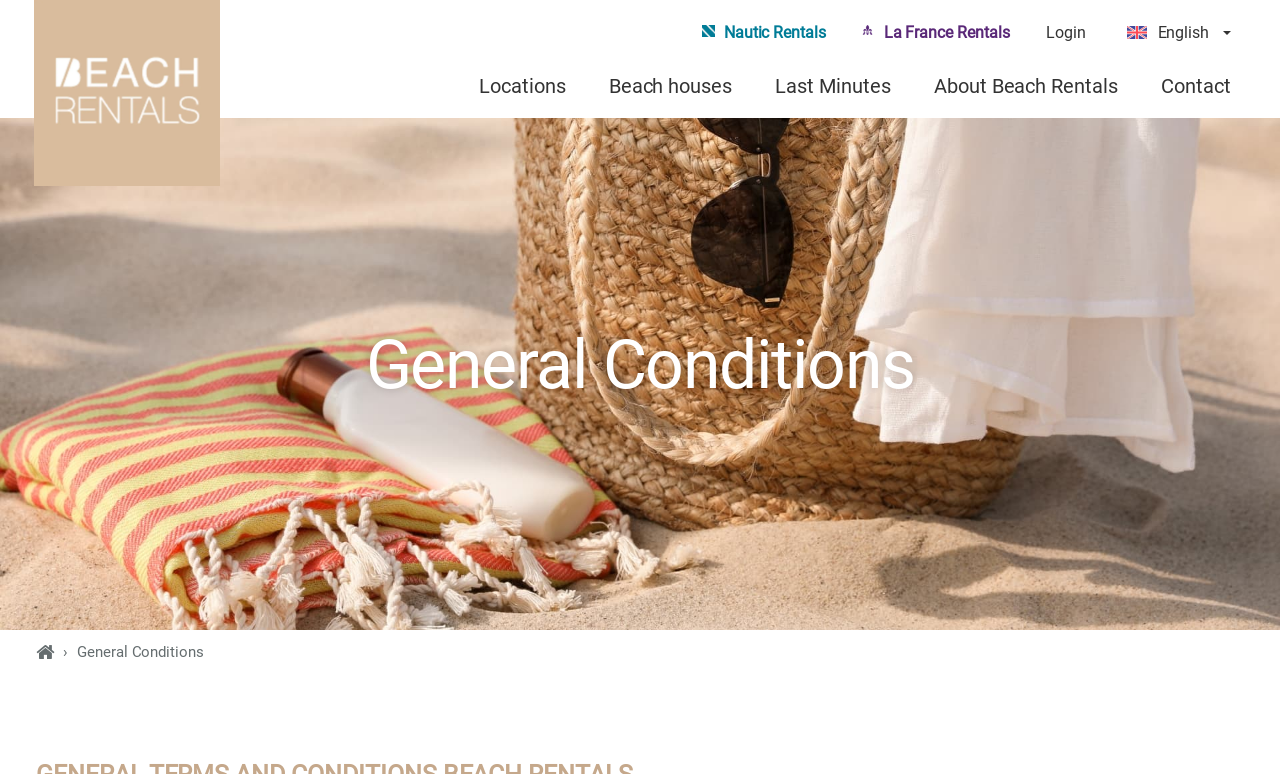Can you give a comprehensive explanation to the question given the content of the image?
What is the logo of the website?

The logo of the website is 'beach-logo' which is an image element located at the top-left corner of the webpage, as indicated by its bounding box coordinates [0.027, 0.0, 0.172, 0.24].